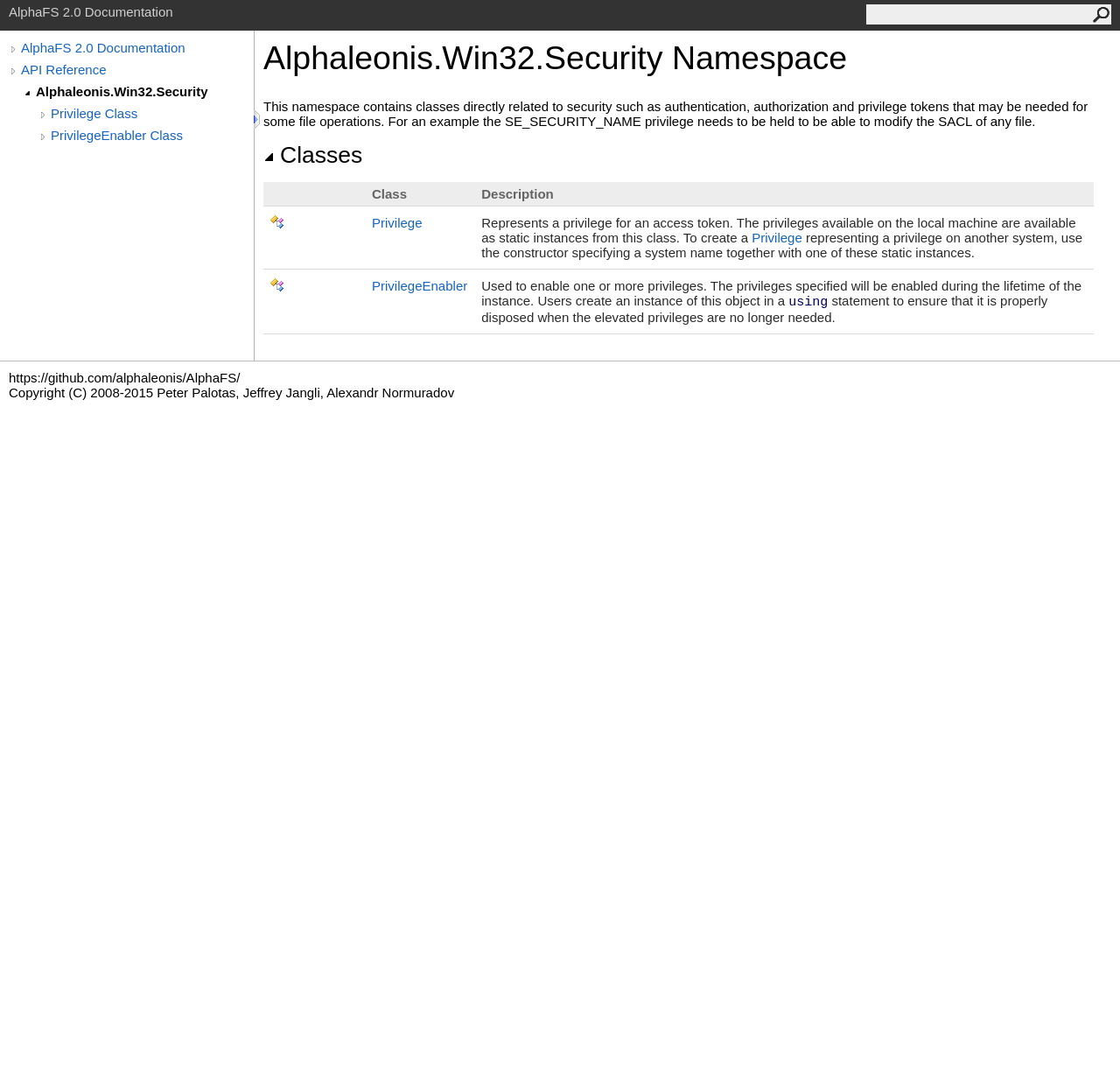Locate the UI element described by AlphaFS 2.0 Documentation and provide its bounding box coordinates. Use the format (top-left x, top-left y, bottom-right x, bottom-right y) with all values as floating point numbers between 0 and 1.

[0.019, 0.037, 0.227, 0.051]